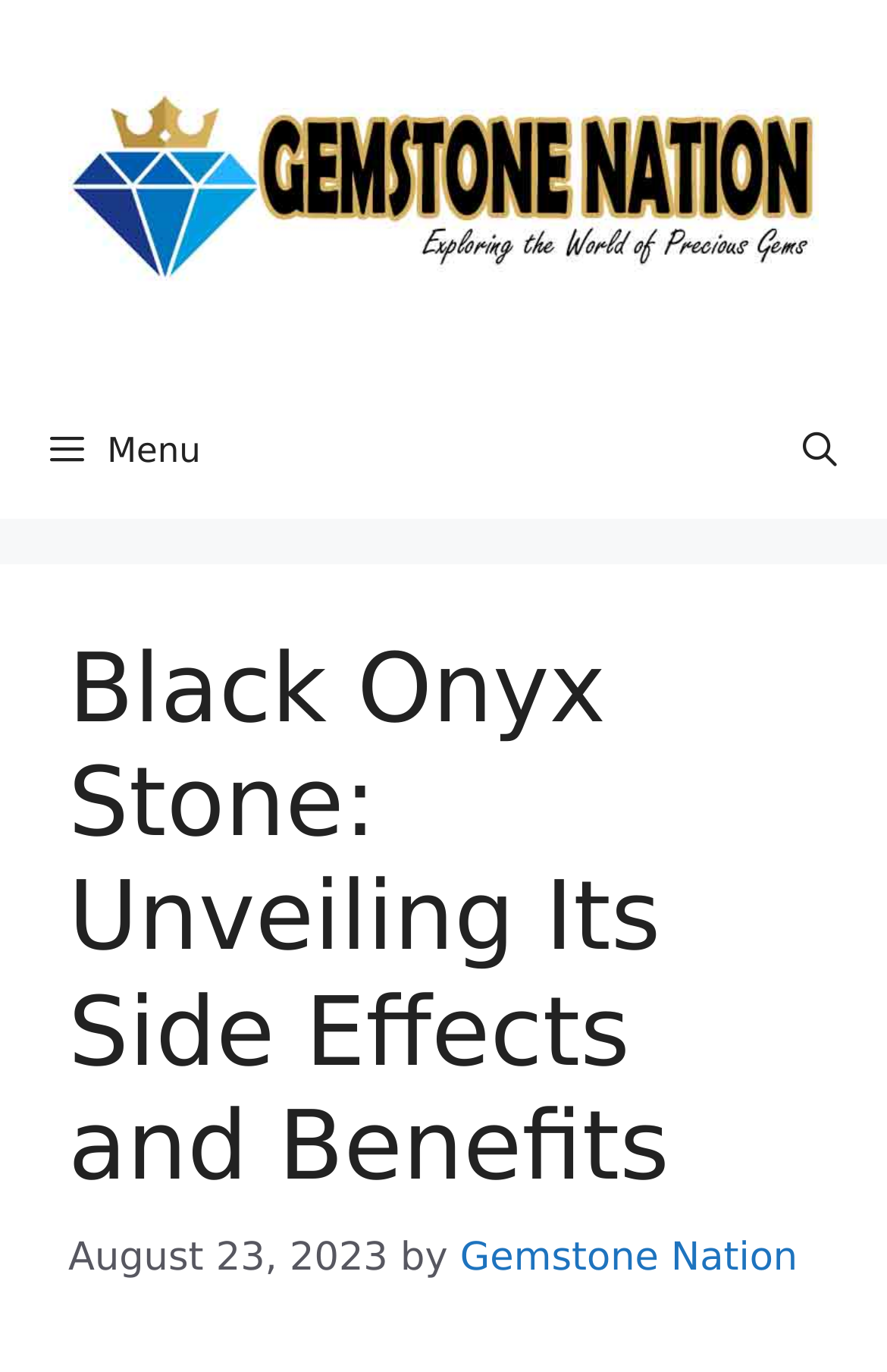Give a one-word or short phrase answer to this question: 
How many navigation buttons are there?

2